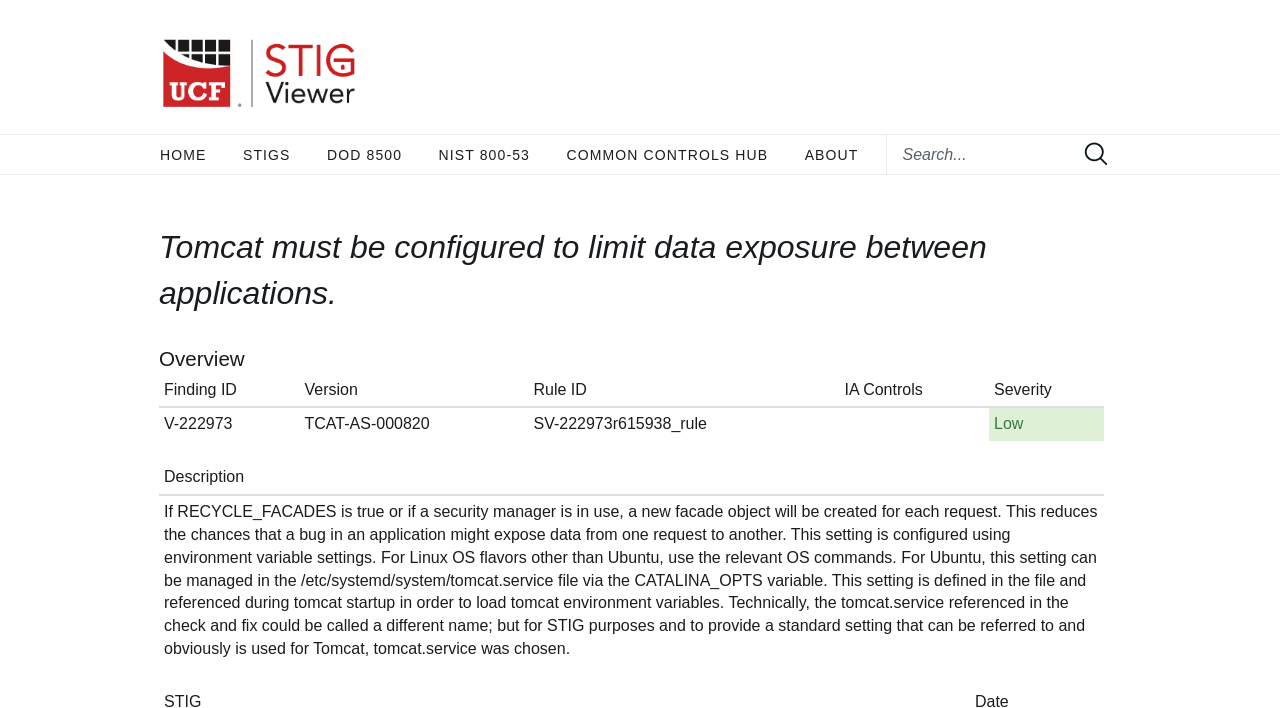What is the severity of the rule 'V-222973'?
Utilize the image to construct a detailed and well-explained answer.

By examining the table element, I found a row with a gridcell containing the text 'V-222973', and another gridcell in the same row with the text 'Low', which indicates that the severity of the rule 'V-222973' is Low.